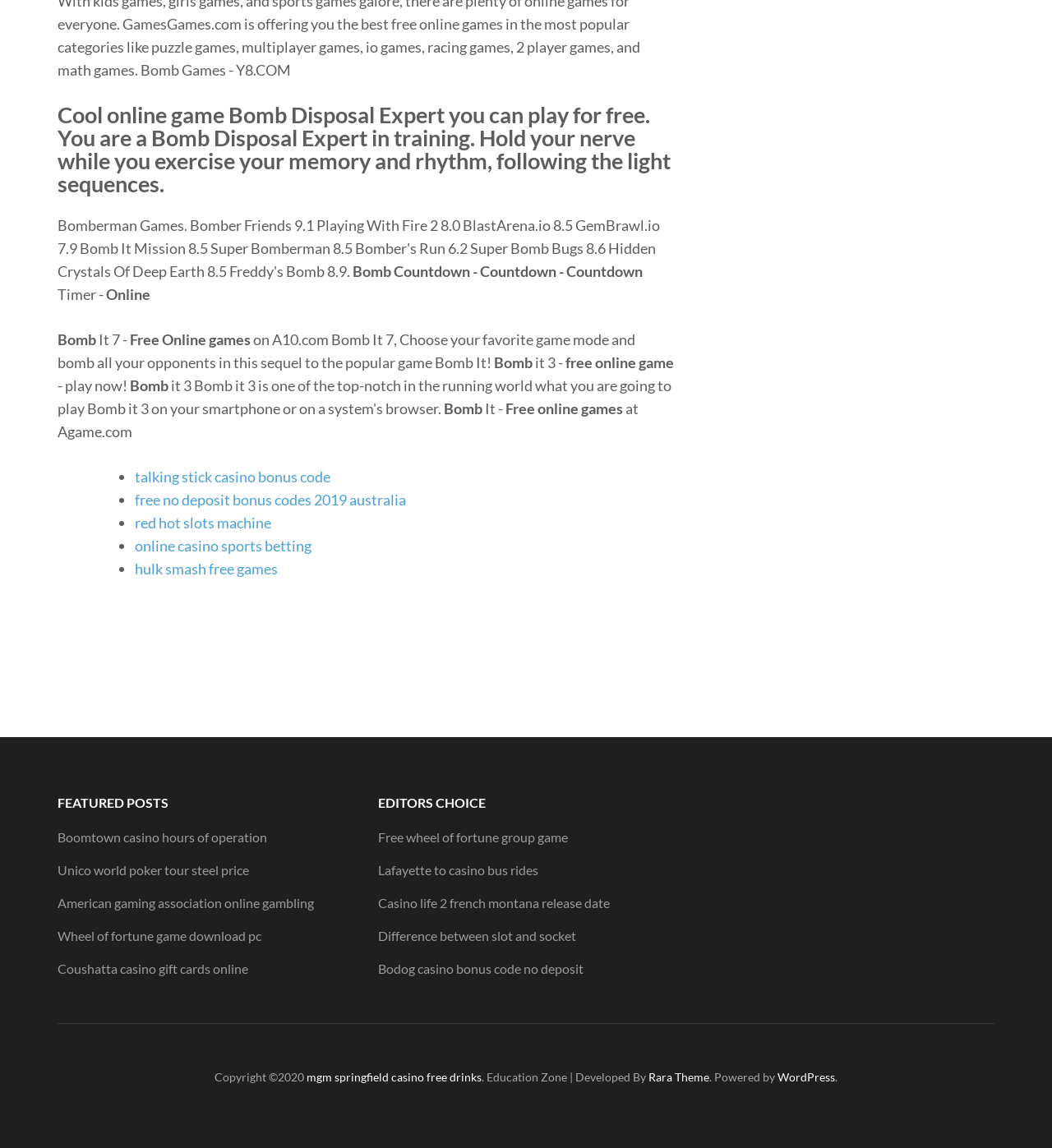Provide a brief response to the question using a single word or phrase: 
What is the theme of the games listed on the webpage?

Casino and games